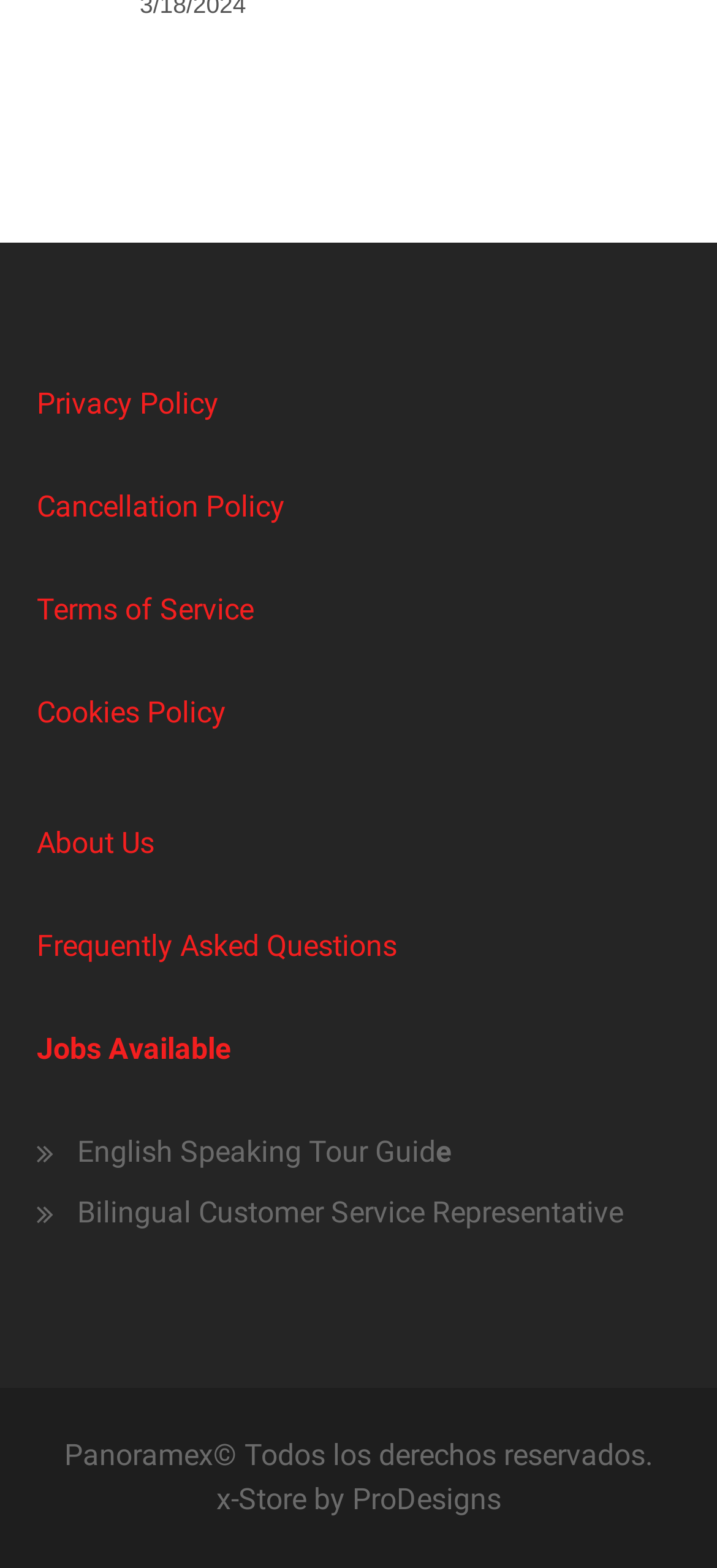Find the bounding box coordinates of the clickable area that will achieve the following instruction: "View Privacy Policy".

[0.051, 0.247, 0.305, 0.269]